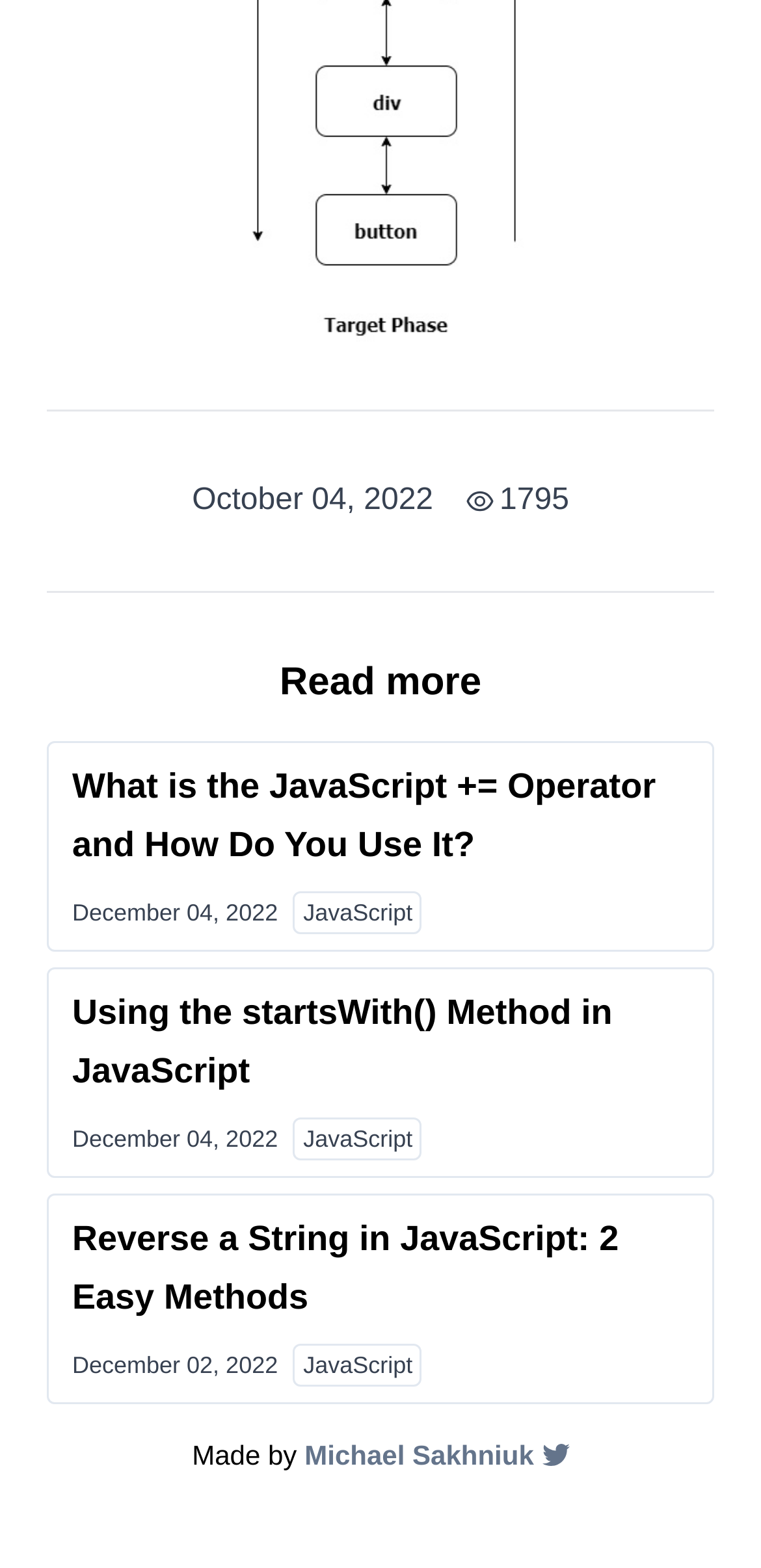Who is the author of the webpage?
Examine the webpage screenshot and provide an in-depth answer to the question.

I found the text 'Made by' [124] followed by a link 'Michael Sakhniuk' [125] in the footer section of the webpage. This suggests that Michael Sakhniuk is the author or creator of the webpage.